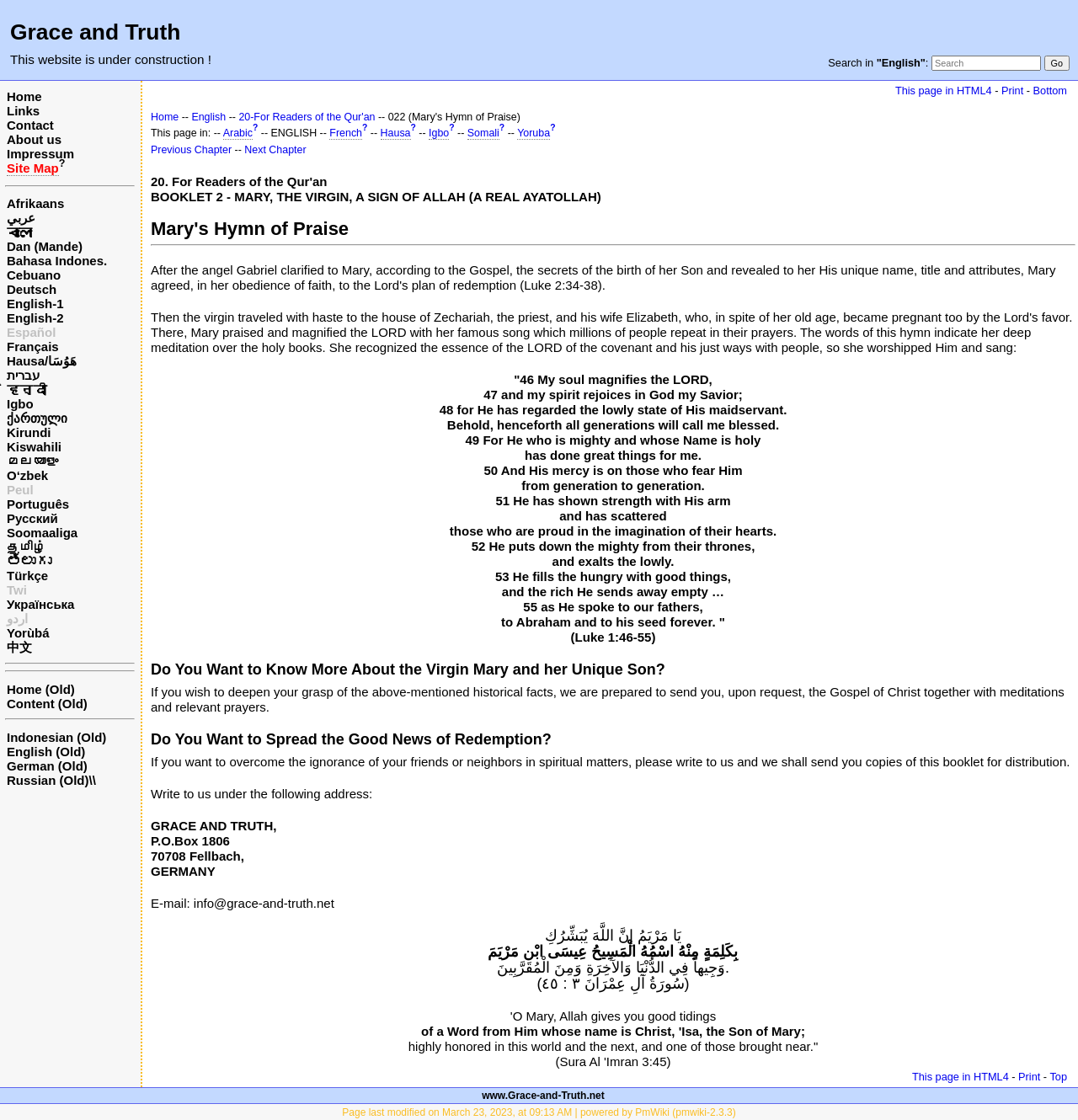What is the purpose of the search box? Look at the image and give a one-word or short phrase answer.

Search in English